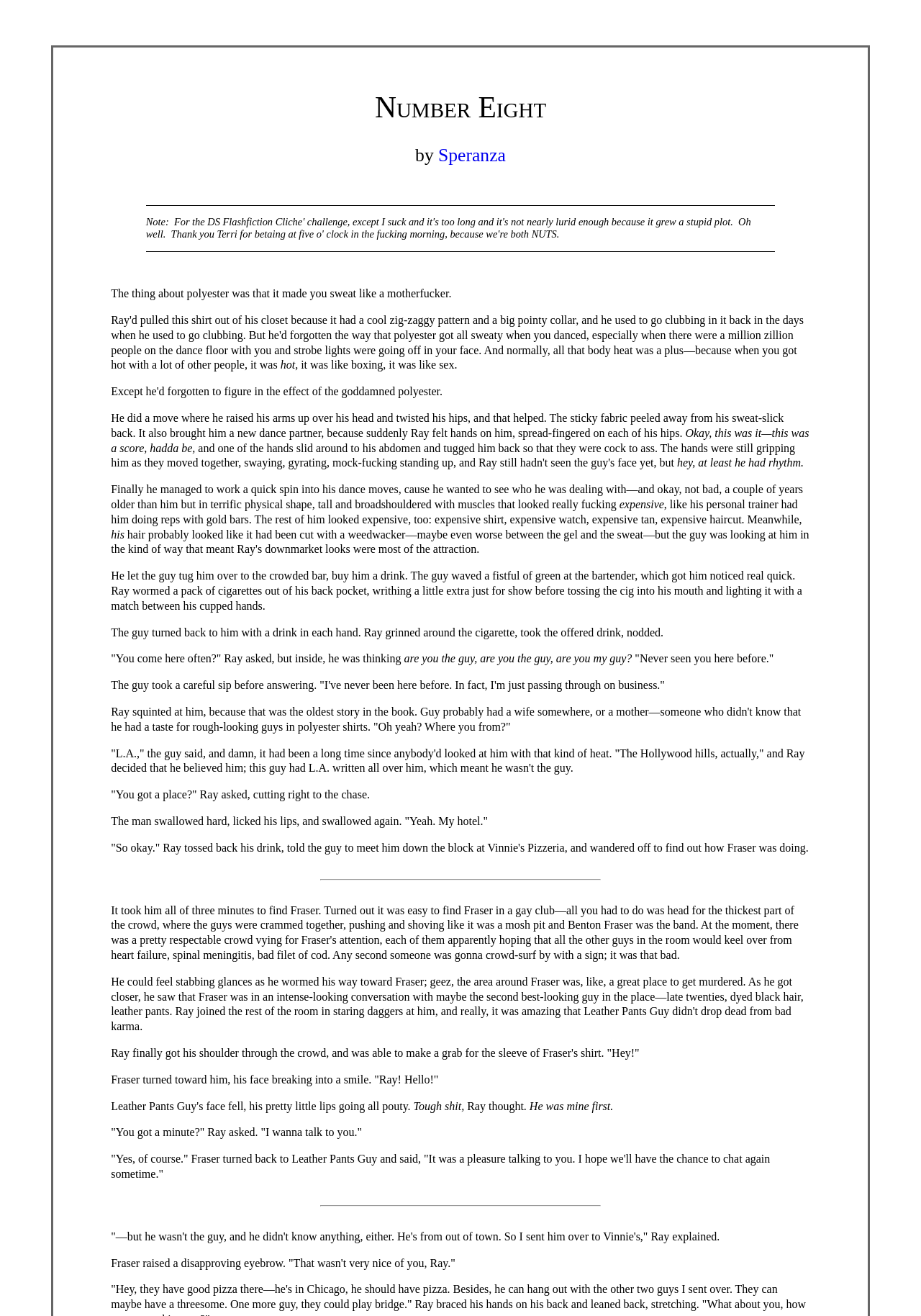What is the name of the place where Ray tells the guy to meet him?
Give a one-word or short-phrase answer derived from the screenshot.

Vinnie's Pizzeria